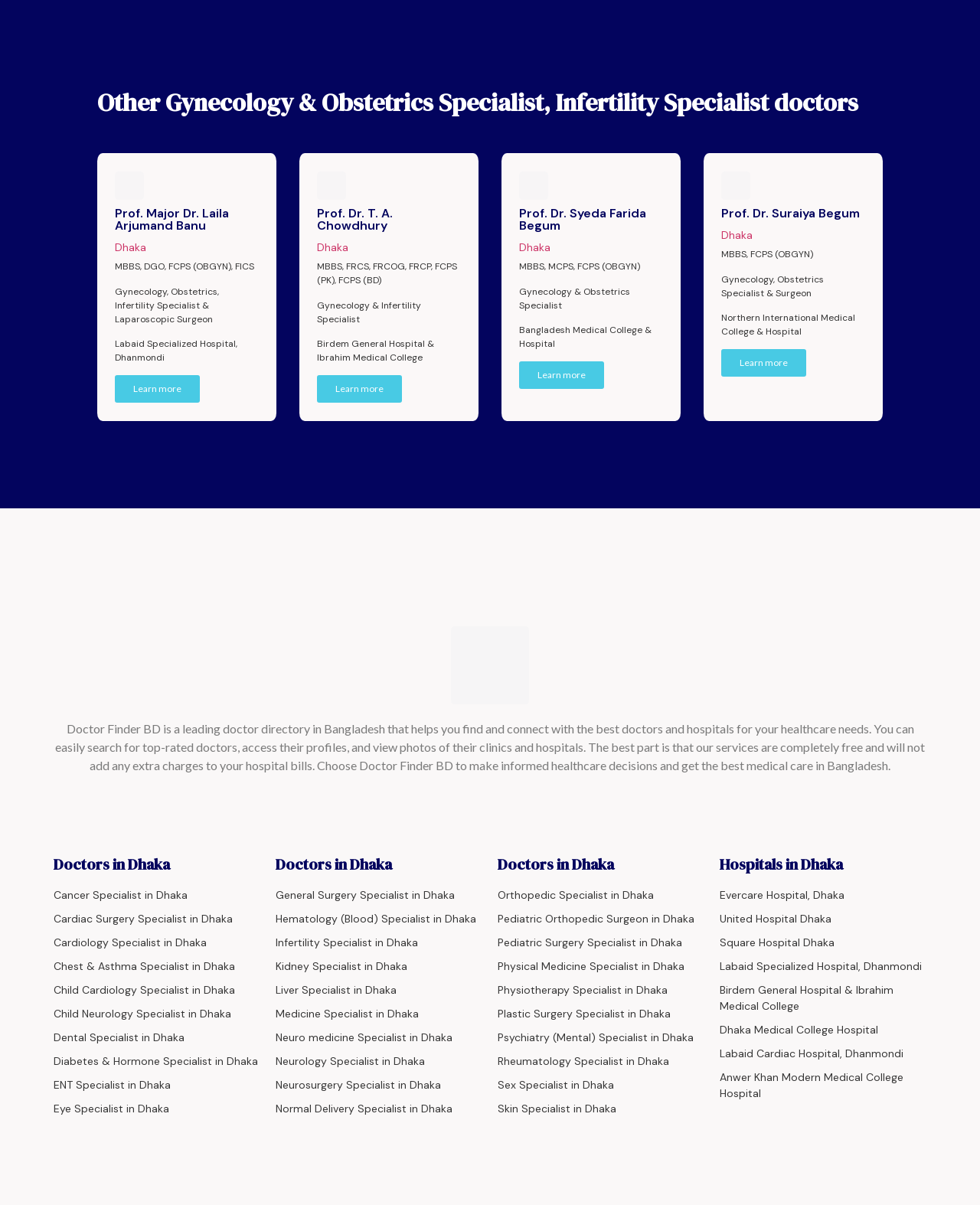What is the specialty of Prof. Dr. T. A. Chowdhury?
Please utilize the information in the image to give a detailed response to the question.

I found the answer by looking at the StaticText element with the text 'Gynecology & Infertility Specialist' which is a sibling of the heading element with the text 'Prof. Dr. T. A. Chowdhury'.